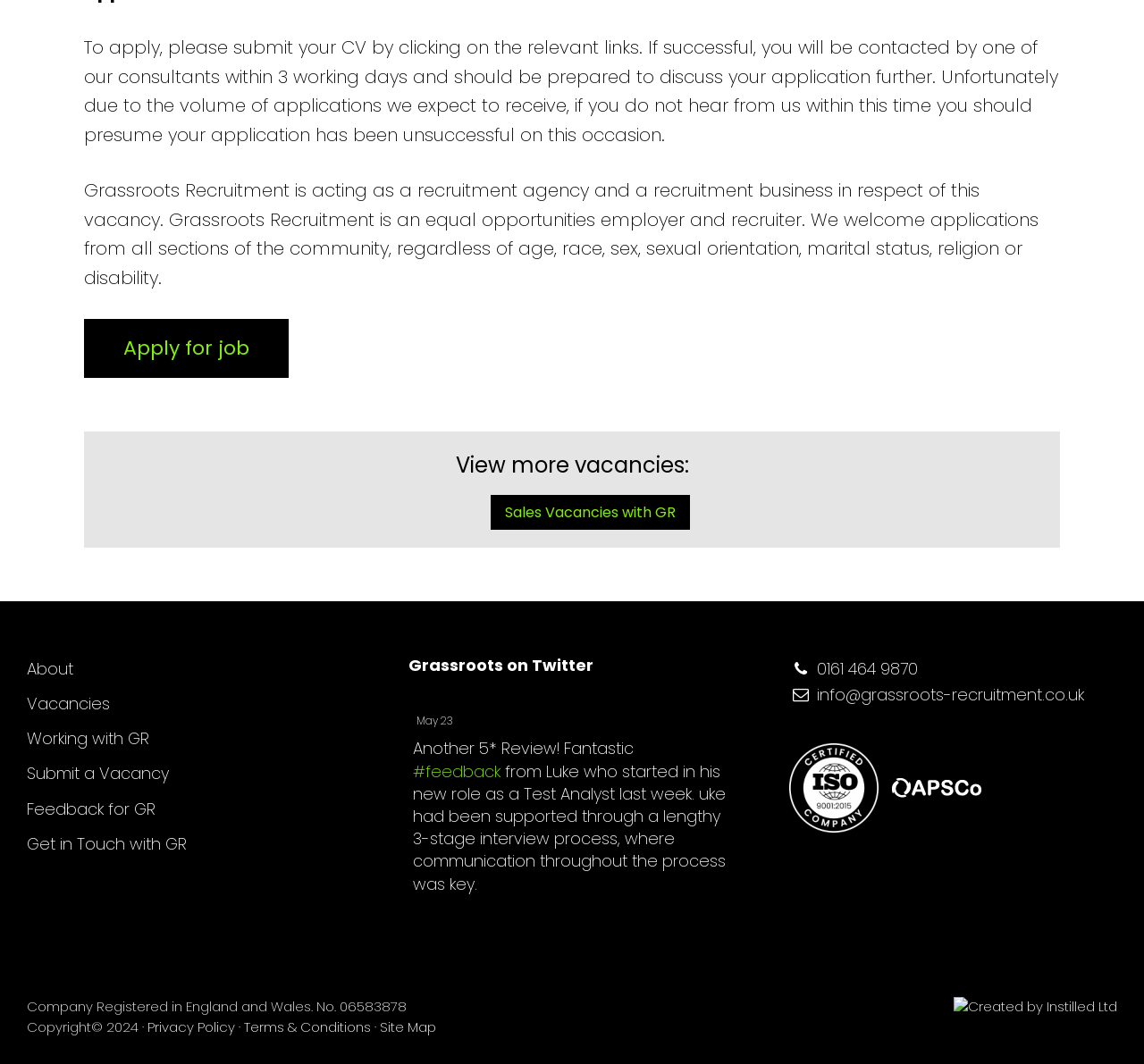Answer the question using only a single word or phrase: 
What is the topic of the Twitter post?

Candidate feedback